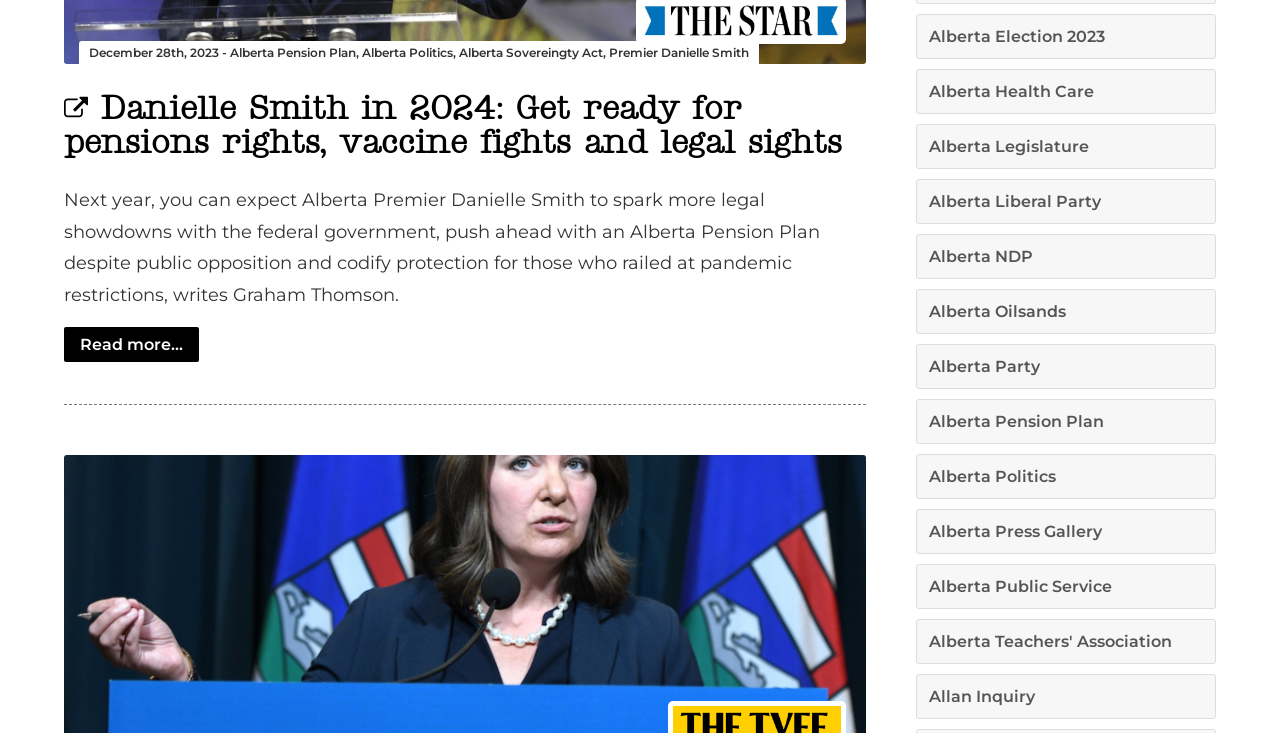Please locate the bounding box coordinates of the element that needs to be clicked to achieve the following instruction: "Explore Alberta Legislature". The coordinates should be four float numbers between 0 and 1, i.e., [left, top, right, bottom].

[0.716, 0.169, 0.95, 0.23]